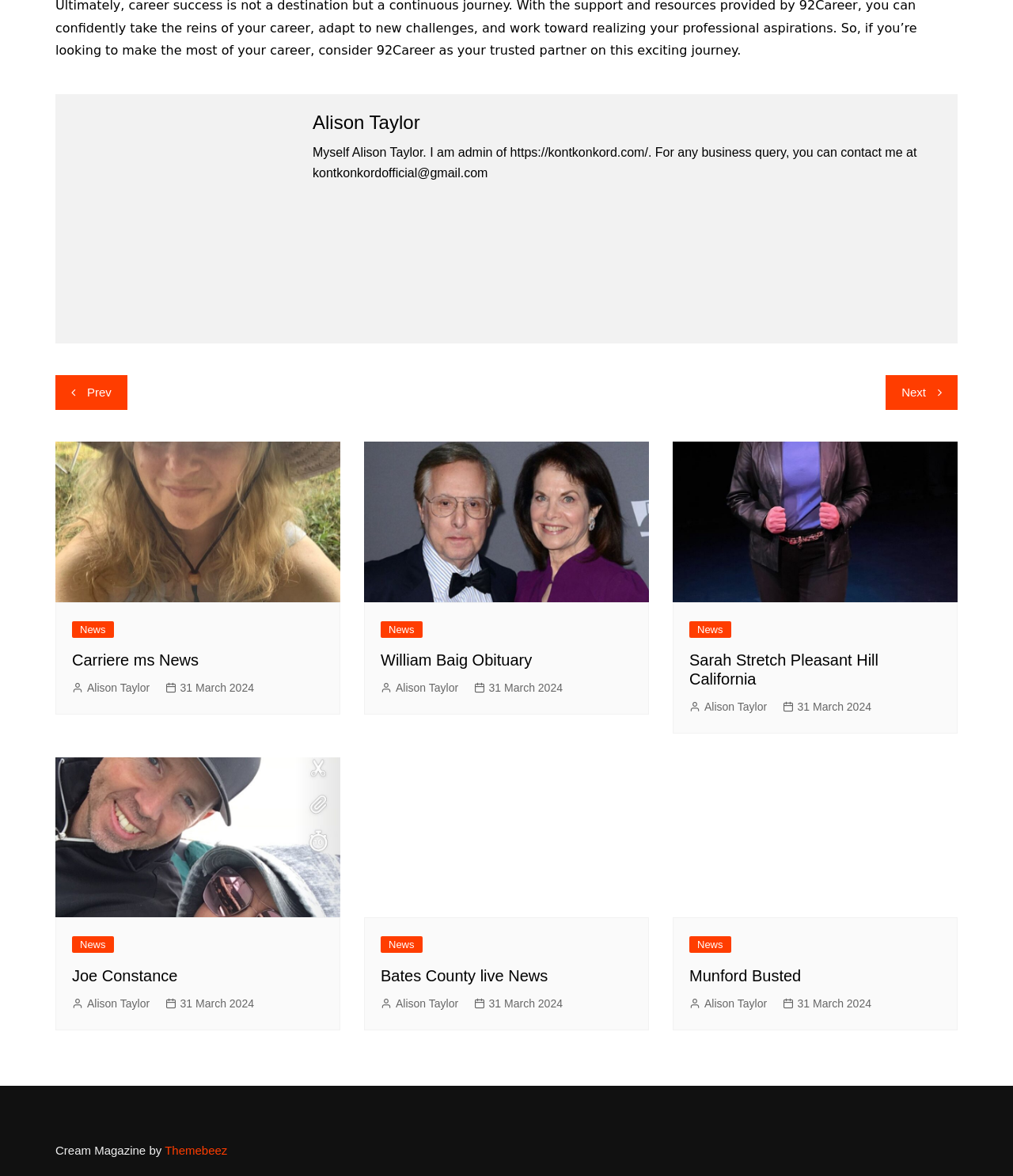Determine the bounding box coordinates for the UI element described. Format the coordinates as (top-left x, top-left y, bottom-right x, bottom-right y) and ensure all values are between 0 and 1. Element description: Sarah Stretch Pleasant Hill California

[0.68, 0.554, 0.867, 0.585]